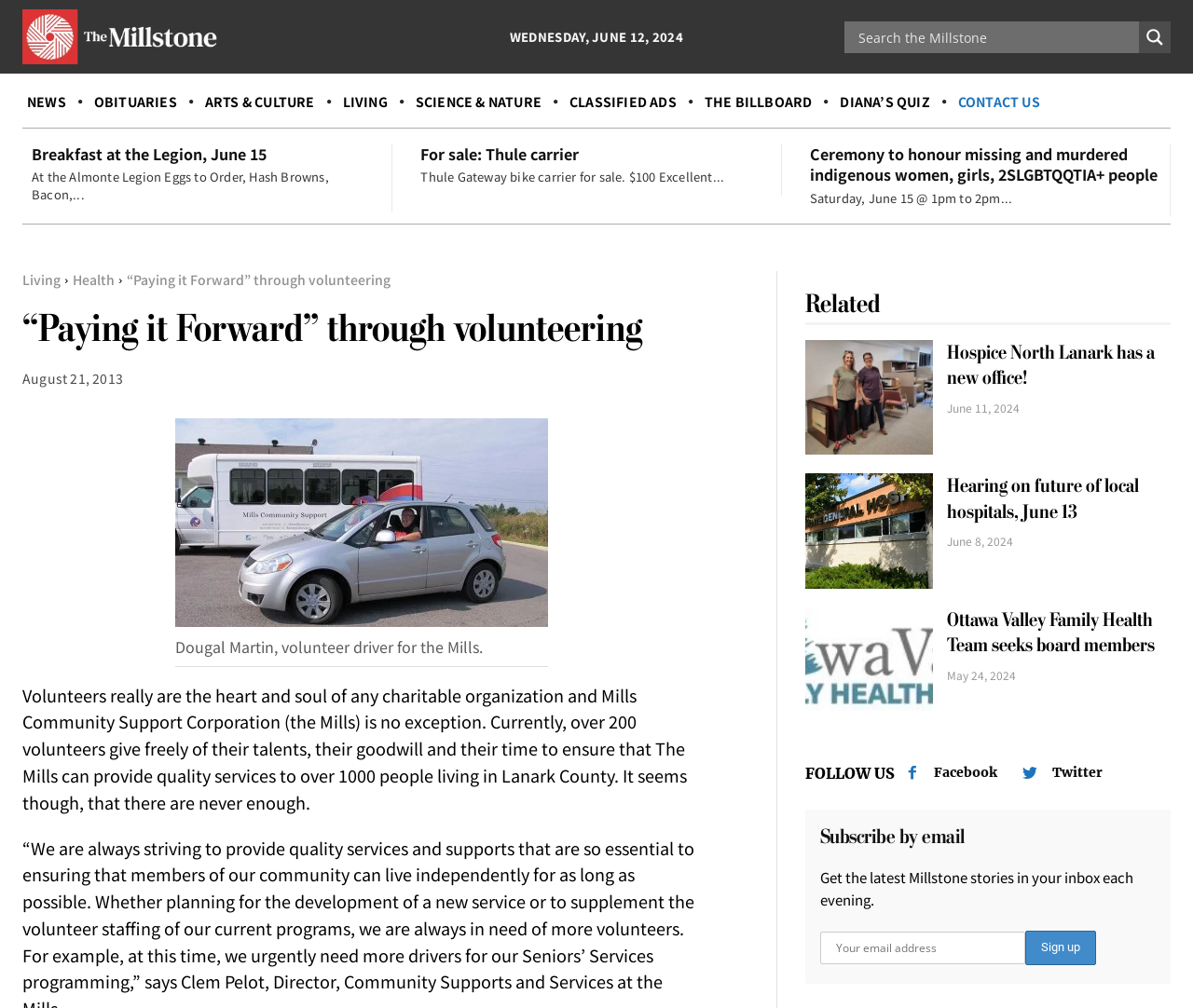Carefully examine the image and provide an in-depth answer to the question: What is the purpose of the search form?

I inferred the purpose of the search form by looking at its location and design. It is placed at the top of the webpage, which is a common location for search forms. The search form consists of a searchbox and a search magnifier button, which suggests that it is used to search the website for specific content.